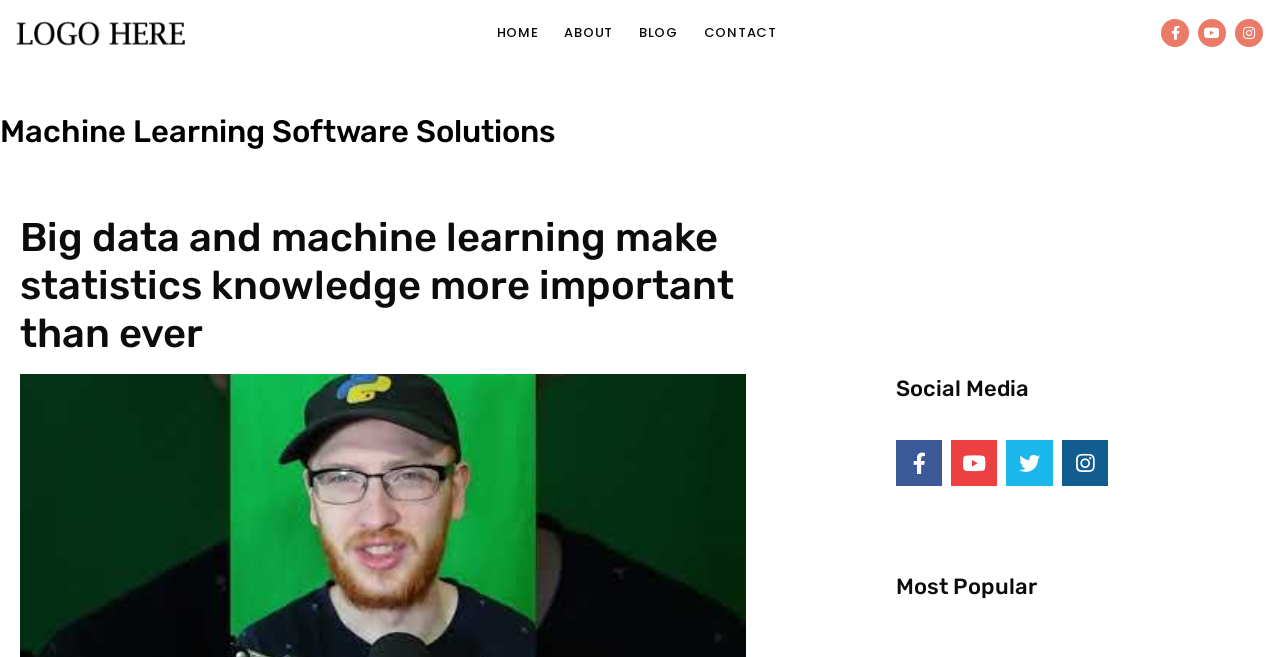Deliver a detailed narrative of the webpage's visual and textual elements.

The webpage is about Fahim Moledina, a results-oriented strategist who helps teams and executives thrive. At the top of the page, there is a navigation menu with four links: "HOME", "ABOUT", "BLOG", and "CONTACT", aligned horizontally and positioned near the top of the page.

Below the navigation menu, there is a prominent heading that reads "Machine Learning Software Solutions", spanning the full width of the page. Further down, there is a section with a heading that discusses the importance of statistics knowledge in the context of big data and machine learning. This section takes up a significant portion of the page.

On the right side of the page, there are two more headings: "Social Media" and "Most Popular", stacked vertically and positioned near the bottom of the page. These headings appear to be related to a sidebar or a separate section of the page.